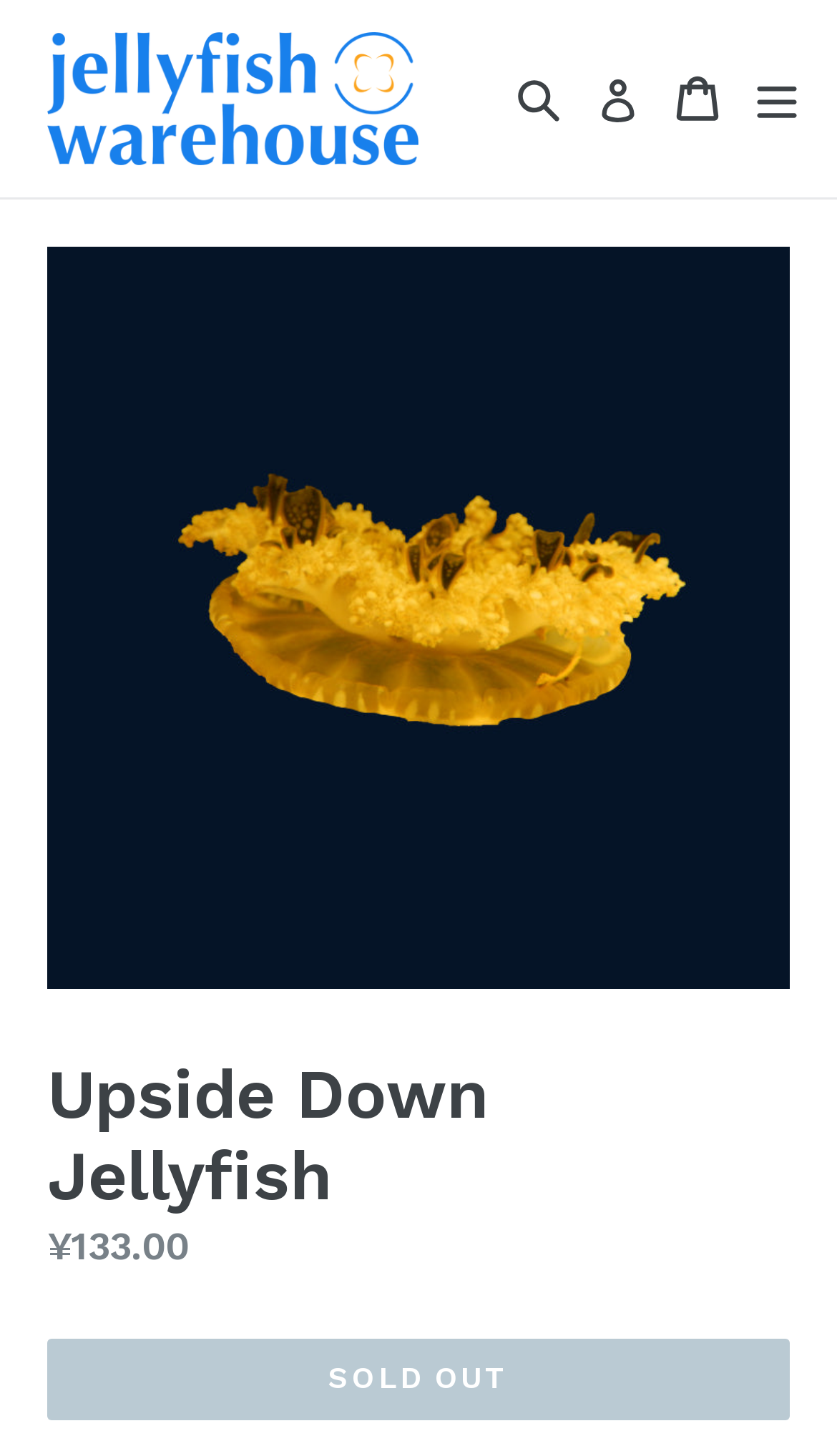Elaborate on the webpage's design and content in a detailed caption.

The webpage is about Upside Down Jellyfish, specifically the Cassiopeia andromeda species, which are captive-bred and 1-3 inches in bell diameter. At the top left of the page, there is a logo of Jellyfish Warehouse, which is an image with a link to the website's homepage. Next to the logo, there are three links: "Search", "Log in", and "Cart Cart", which are positioned horizontally. The "Search" link is accompanied by a button that can be expanded to reveal a search drawer.

Below the top navigation bar, there is a large image of Upside Down Jellyfish for sale, taking up most of the page's width. Above the image, there is a heading that reads "Upside Down Jellyfish". 

At the bottom of the image, there is a section with pricing information. It displays the regular price of ¥133.00, with a "SOLD OUT" button next to it, indicating that the product is currently unavailable.